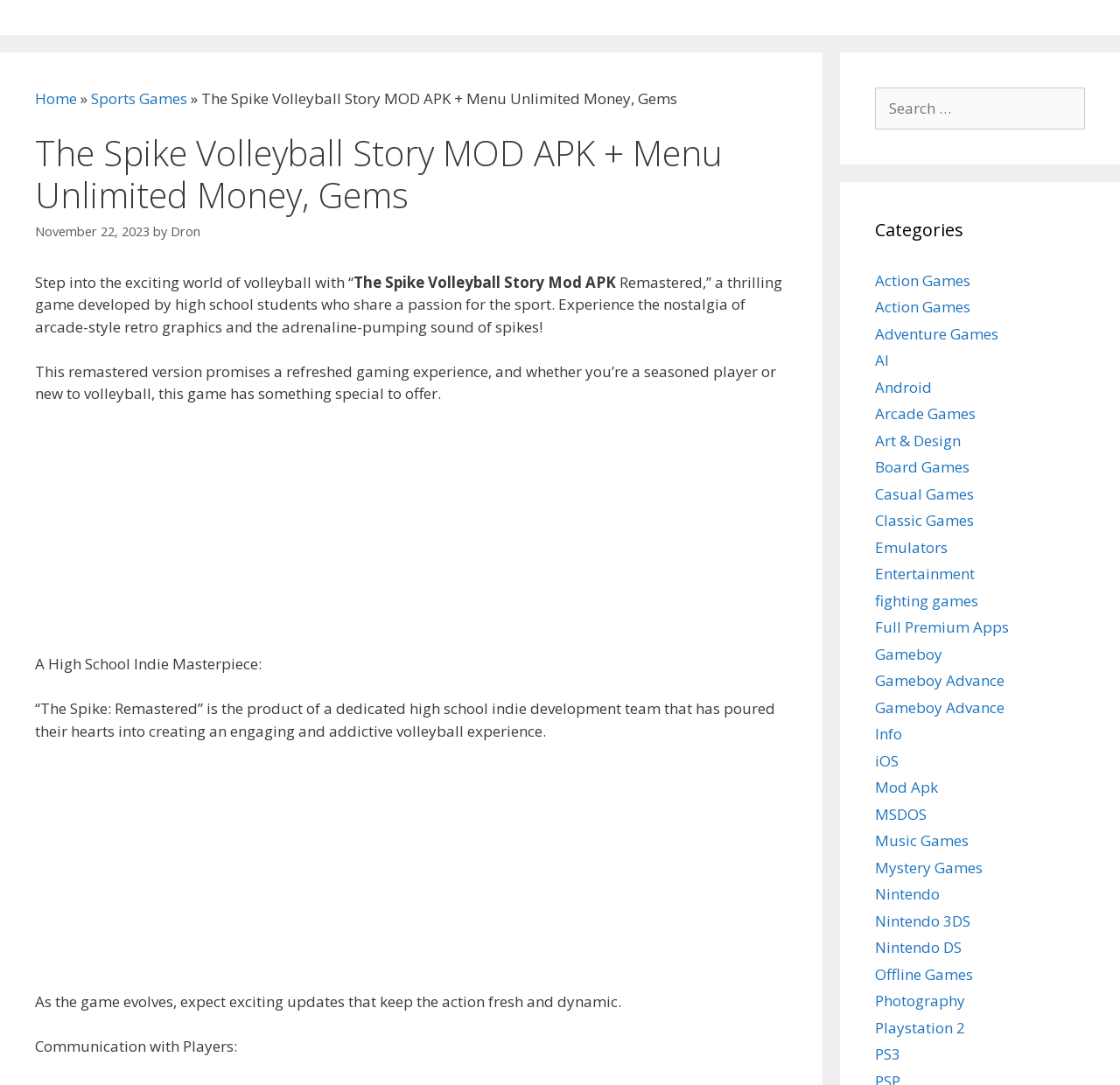Construct a comprehensive caption that outlines the webpage's structure and content.

This webpage is about The Spike Volleyball Story Mod Apk, a retro-style volleyball game. At the top, there is a banner with a navigation menu that includes links to "Home" and "Sports Games". Below the banner, there is a heading that displays the title of the game, along with the date "November 22, 2023" and the author "Dron".

The main content of the page is divided into several sections. The first section introduces the game, describing it as a thrilling experience with arcade-style retro graphics and adrenaline-pumping sound effects. The game is developed by high school students who share a passion for volleyball.

The next section highlights the game's features, including a refreshed gaming experience and exciting updates that keep the action fresh and dynamic. The game's developers are committed to communicating with players and ensuring a engaging and addictive experience.

On the right side of the page, there is a complementary section that includes a search box and a list of categories, such as "Action Games", "Adventure Games", "Android", and many others. There are 27 categories in total, each with a link to related content.

Overall, the webpage provides an overview of The Spike Volleyball Story Mod Apk, its features, and its developers, along with a list of categories for further exploration.